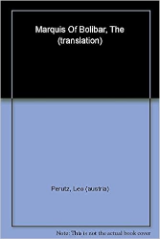Detail every visible element in the image extensively.

The image showcases a book titled "The Marquis of Bolibar" (translation) by Leo Perutz, presented in a simplistic cover design. The upper portion is a solid black, while the lower half features a light blue background, creating a visually striking contrast. The title appears prominently across the cover, indicating its literary theme. Below the title, the author's name, Leo Perutz, is displayed in a smaller font, attributing the work to this notable writer. Additionally, a disclaimer at the bottom clarifies that the image does not represent the actual book cover, hinting at possible variations in design or formatting in different editions. This book is part of a collection featuring similar genre fiction, appealing to readers interested in historical and adventurous tales.